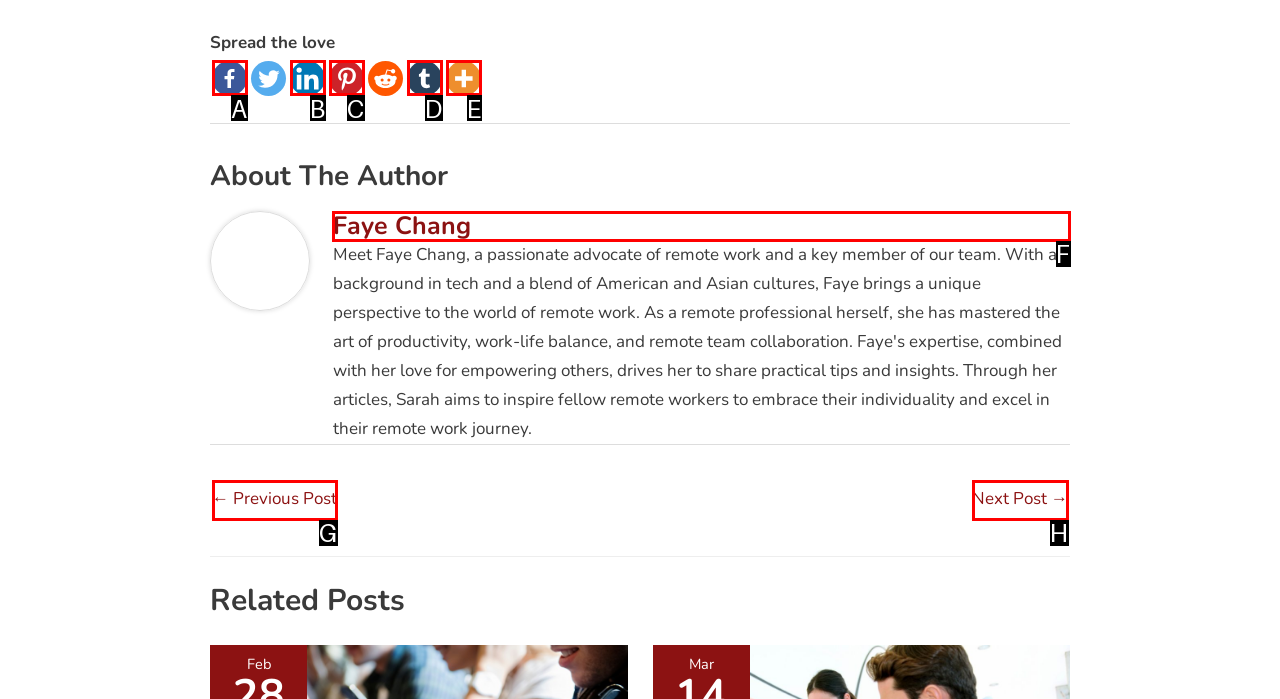Which HTML element fits the description: Next Post →? Respond with the letter of the appropriate option directly.

H